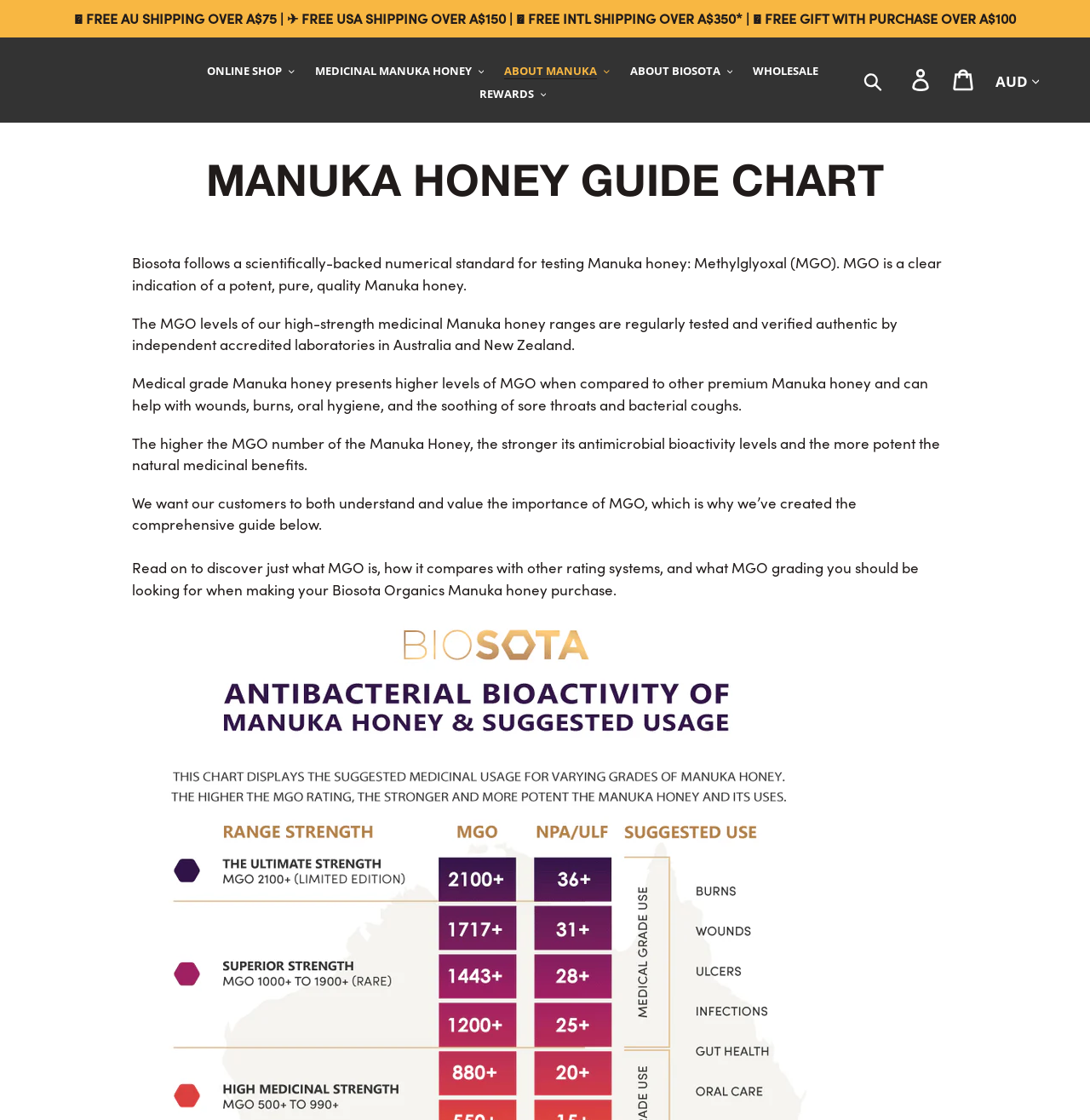Pinpoint the bounding box coordinates of the area that must be clicked to complete this instruction: "Learn about medicinal Manuka honey".

[0.281, 0.054, 0.452, 0.073]